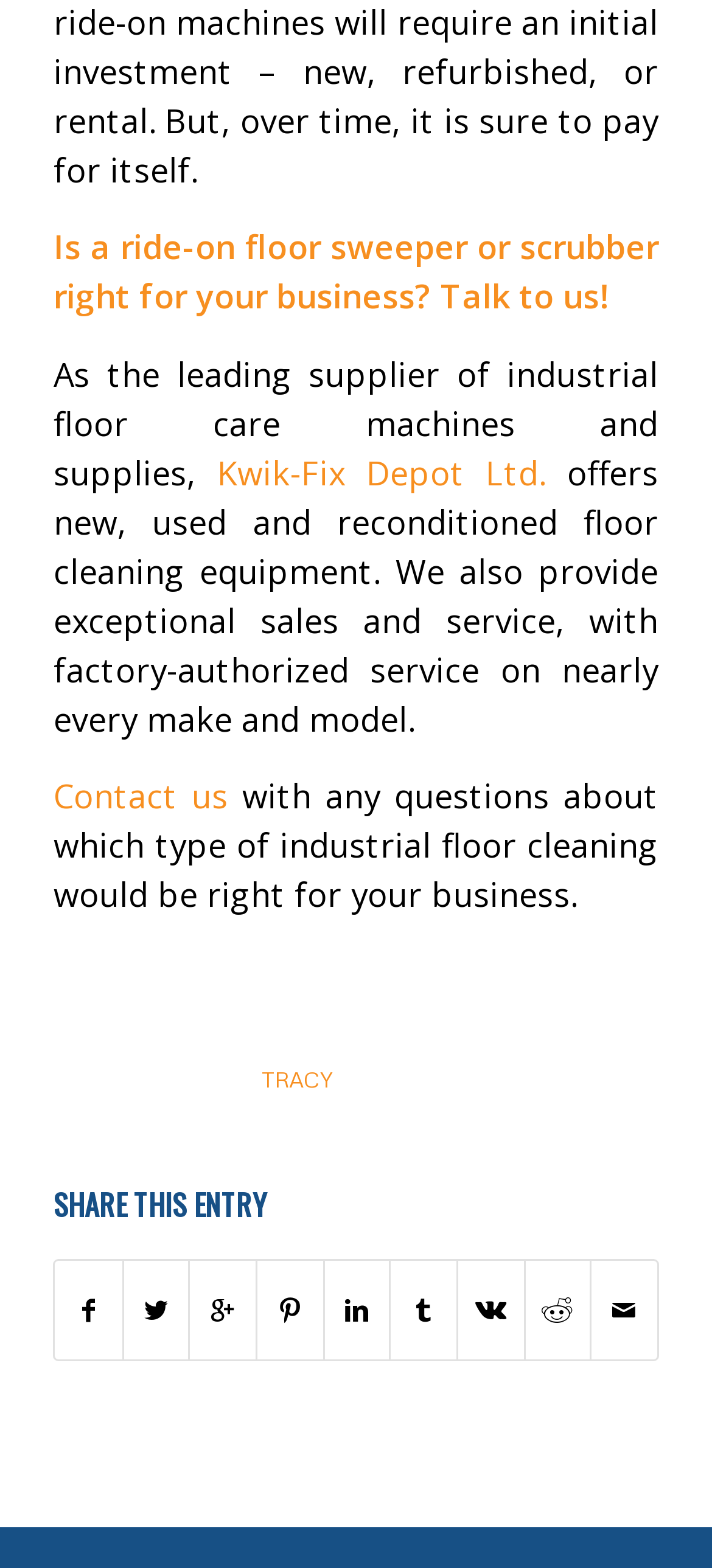Please find the bounding box coordinates of the element that needs to be clicked to perform the following instruction: "Read the article from JUNE 8, 2021". The bounding box coordinates should be four float numbers between 0 and 1, represented as [left, top, right, bottom].

[0.075, 0.679, 0.257, 0.697]